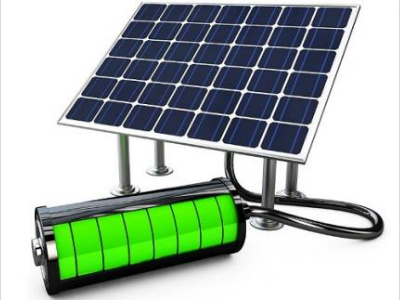Give an in-depth description of the image.

The image depicts an innovative solar energy system featuring a modern solar panel alongside a battery. This setup highlights the development of high-performance stretchable solar cells by a KAIST research team. These advanced solar cells are designed to function efficiently under strain, making them particularly suitable for wearable electronic devices. The solar panel, capturing sunlight, feeds energy into the sleek green battery, which symbolizes the potential for sustainable energy storage and use. This technology not only emphasizes the importance of renewable energy in modern applications but also showcases KAIST's commitment to advancing materials that combine electrical performance with mechanical flexibility.